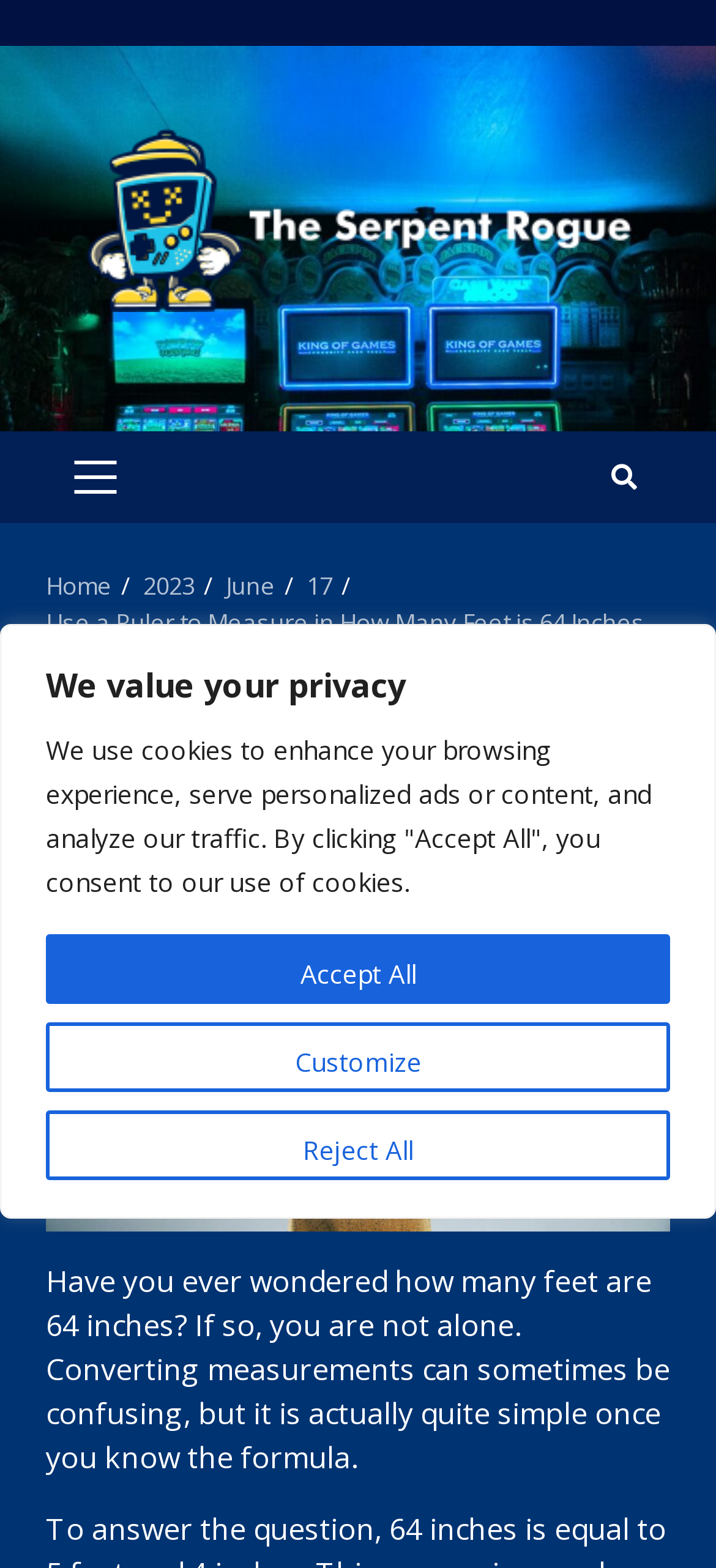What is the date of the article?
Answer with a single word or phrase, using the screenshot for reference.

June 17, 2023